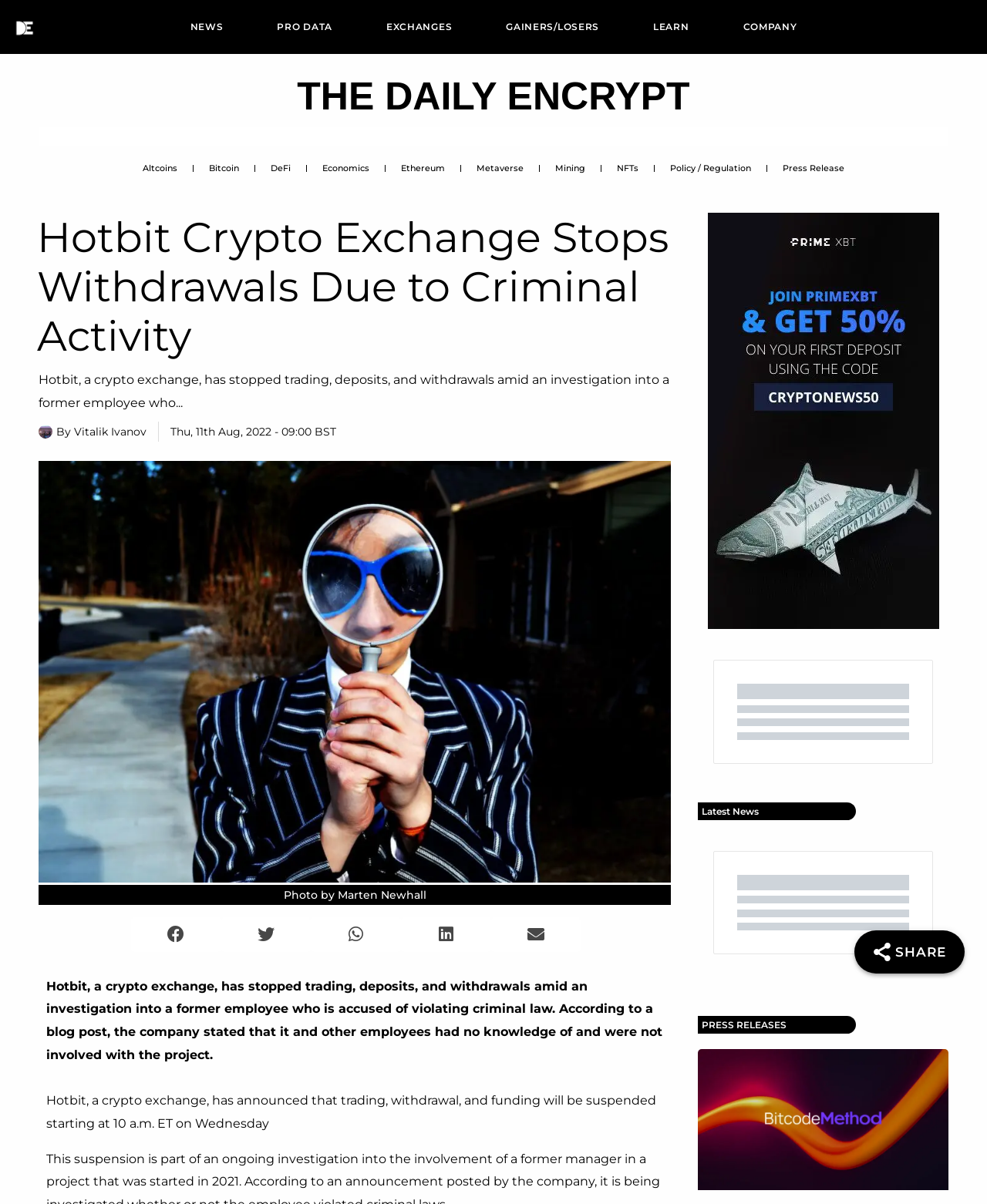Determine the bounding box coordinates of the region I should click to achieve the following instruction: "Click on EXCHANGES". Ensure the bounding box coordinates are four float numbers between 0 and 1, i.e., [left, top, right, bottom].

[0.368, 0.008, 0.481, 0.037]